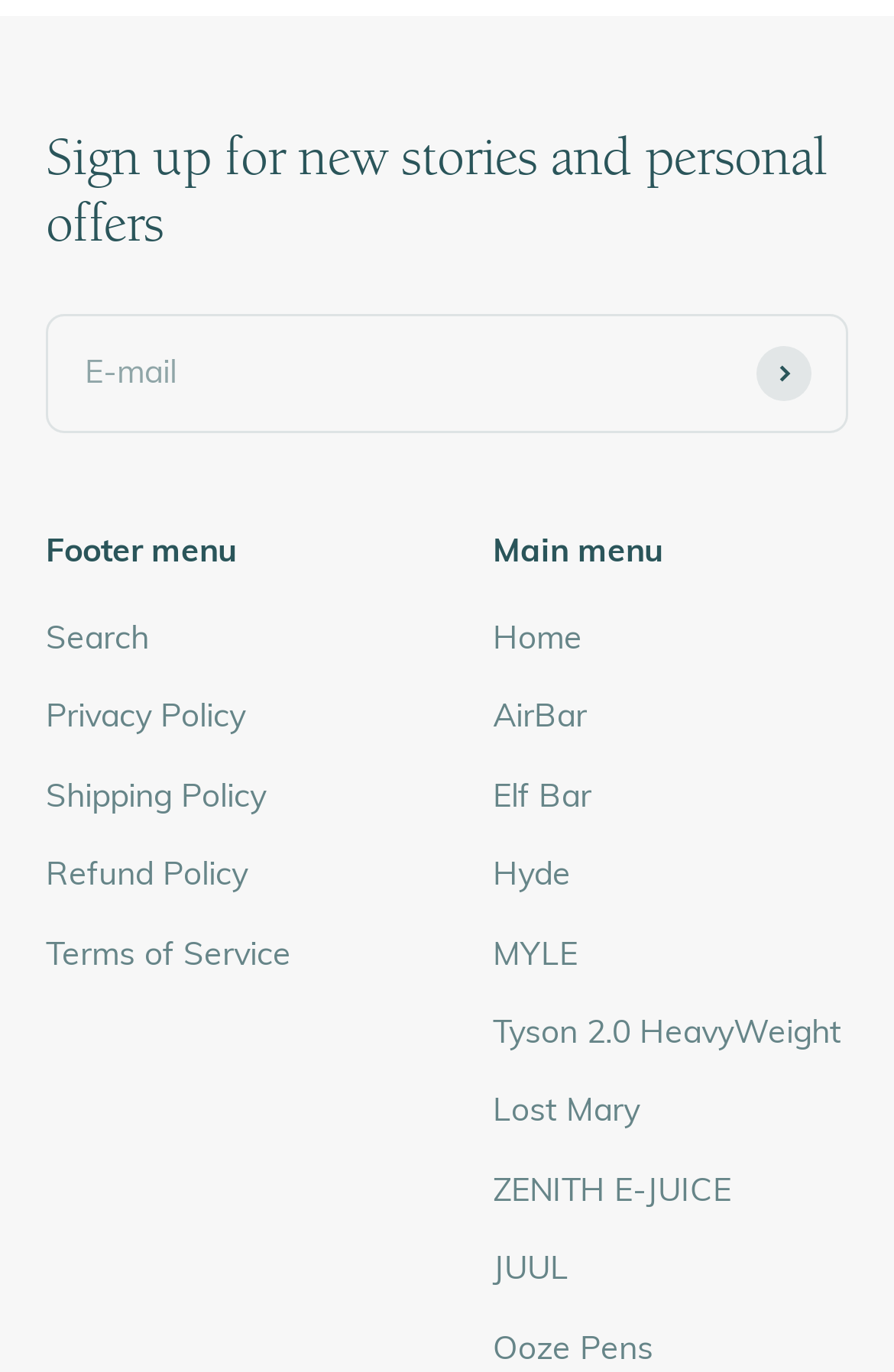Refer to the image and provide an in-depth answer to the question:
How many links are in the footer menu?

I counted the number of links in the footer menu section, which are 'Search', 'Privacy Policy', 'Shipping Policy', and 'Refund Policy', and found that there are 4 links.